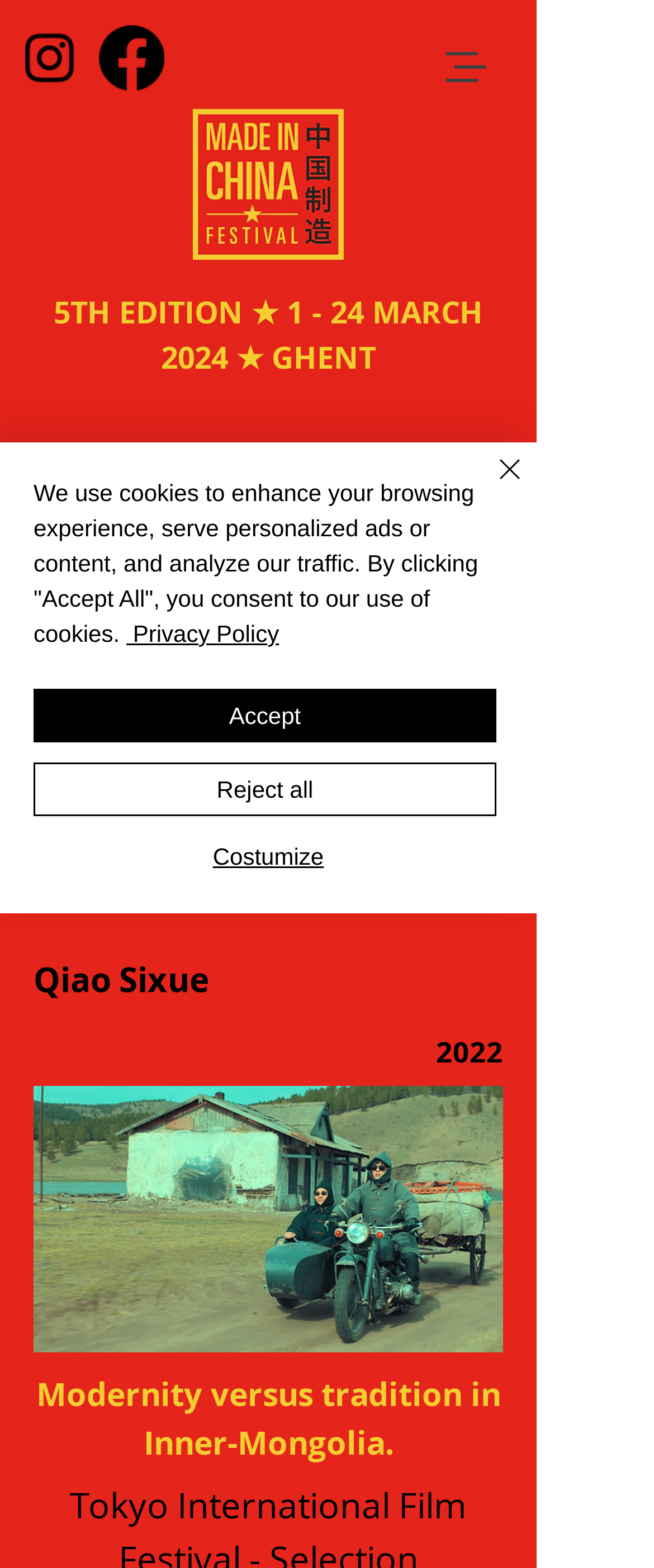Please determine the bounding box of the UI element that matches this description: aria-label="Made in China Festival Instagram". The coordinates should be given as (top-left x, top-left y, bottom-right x, bottom-right y), with all values between 0 and 1.

[0.026, 0.016, 0.126, 0.058]